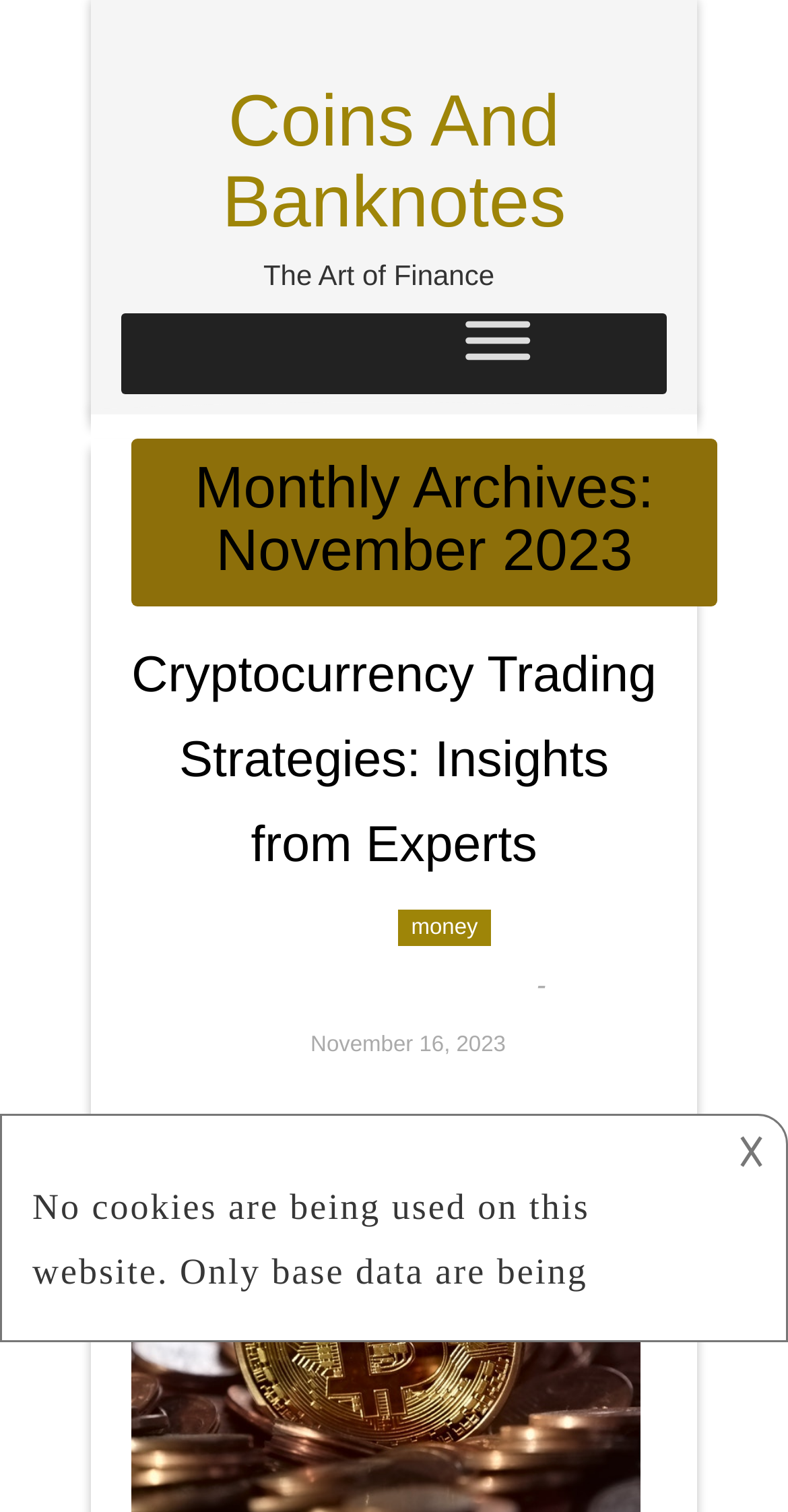What is the theme of the website?
Answer the question with a detailed and thorough explanation.

I determined the theme of the website by looking at the heading 'The Art of Finance' which is located at the top of the page, indicating that the website is related to finance.